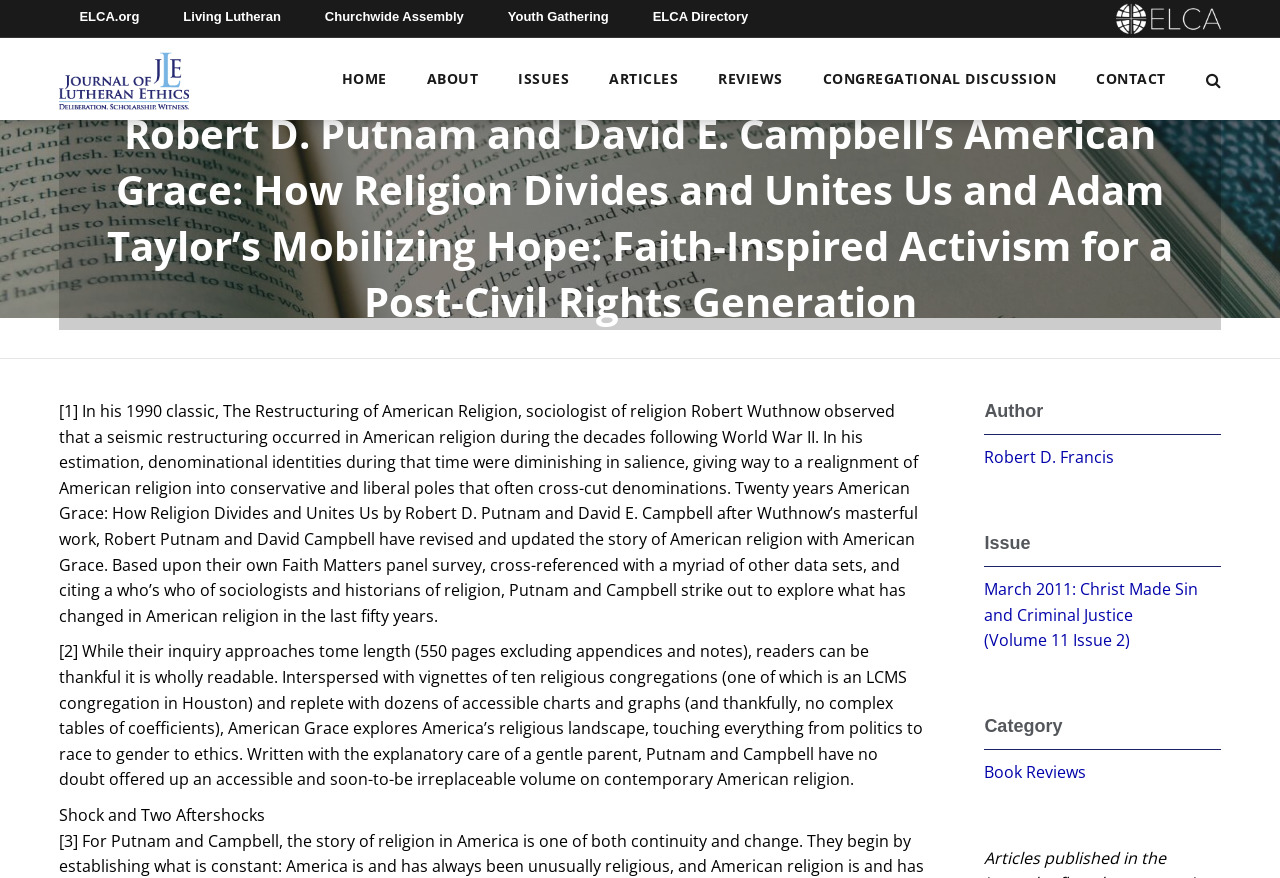Can you identify the bounding box coordinates of the clickable region needed to carry out this instruction: 'Click the HOME link'? The coordinates should be four float numbers within the range of 0 to 1, stated as [left, top, right, bottom].

[0.267, 0.072, 0.302, 0.109]